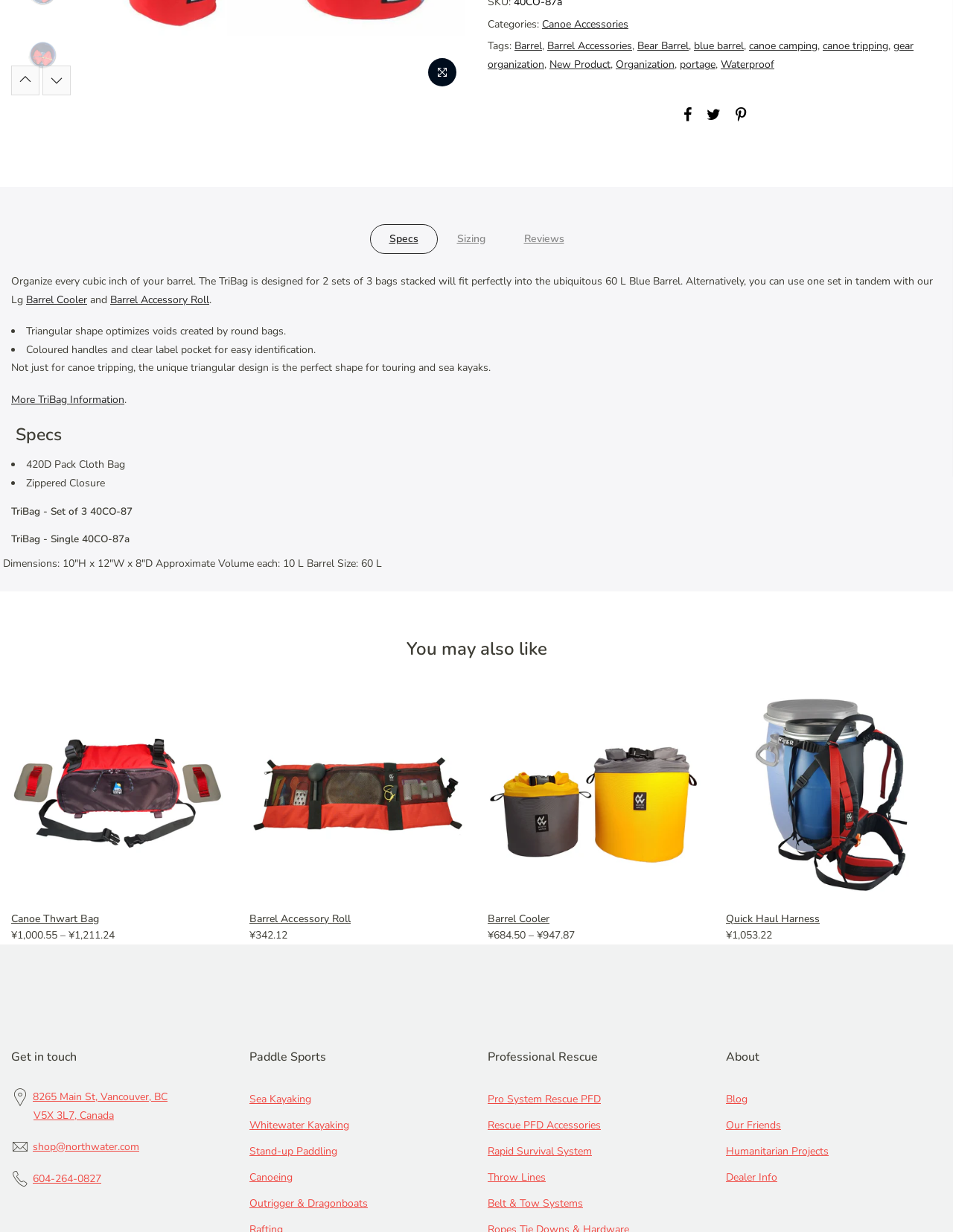Extract the bounding box coordinates for the HTML element that matches this description: "Waterproof". The coordinates should be four float numbers between 0 and 1, i.e., [left, top, right, bottom].

[0.756, 0.046, 0.812, 0.058]